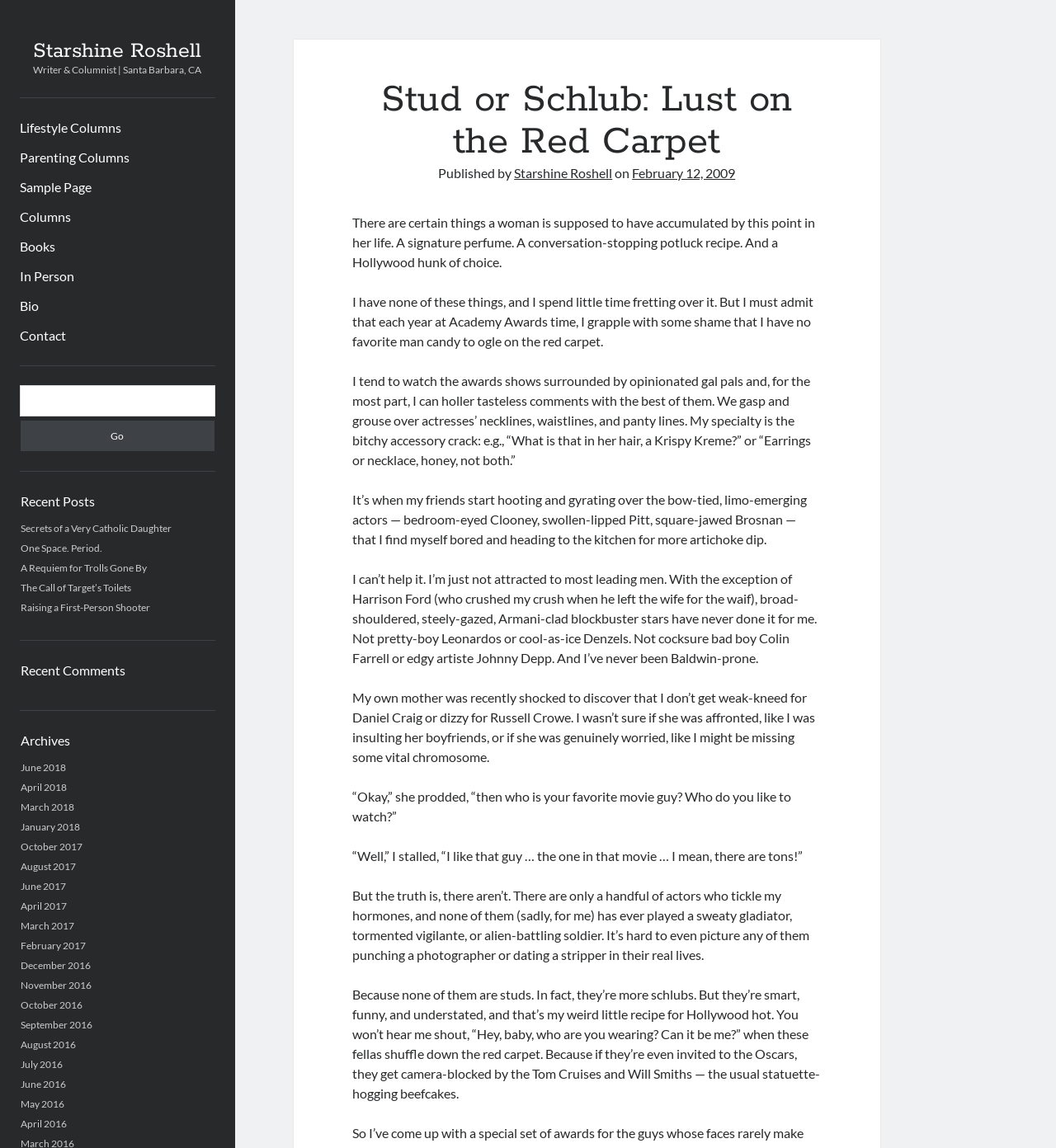Give a detailed account of the webpage, highlighting key information.

This webpage is a personal blog or column written by Starshine Roshell, a writer and columnist from Santa Barbara, CA. At the top of the page, there is a heading with the author's name, followed by a brief description of her profession and location. Below this, there are several links to different categories of her writing, including Lifestyle Columns, Parenting Columns, Sample Page, Columns, Books, In Person, Bio, and Contact.

On the right side of the page, there is a search bar with a "Go" button. Below this, there are headings for Recent Posts, Recent Comments, and Archives, with links to various articles and months dating back to 2009.

The main content of the page is an article titled "Stud or Schlub: Lust on the Red Carpet," which discusses the author's lack of attraction to traditional Hollywood leading men. The article is divided into several paragraphs, with the author sharing her thoughts on why she doesn't find typical movie stars appealing and instead prefers more understated, smart, and funny actors. Throughout the article, there are humorous anecdotes and witty remarks about the author's friends' reactions to her preferences.

Overall, the webpage has a clean and organized layout, with clear headings and links to different sections of the author's writing. The article is engaging and entertaining, with a conversational tone that makes the reader feel like they're reading a personal essay.